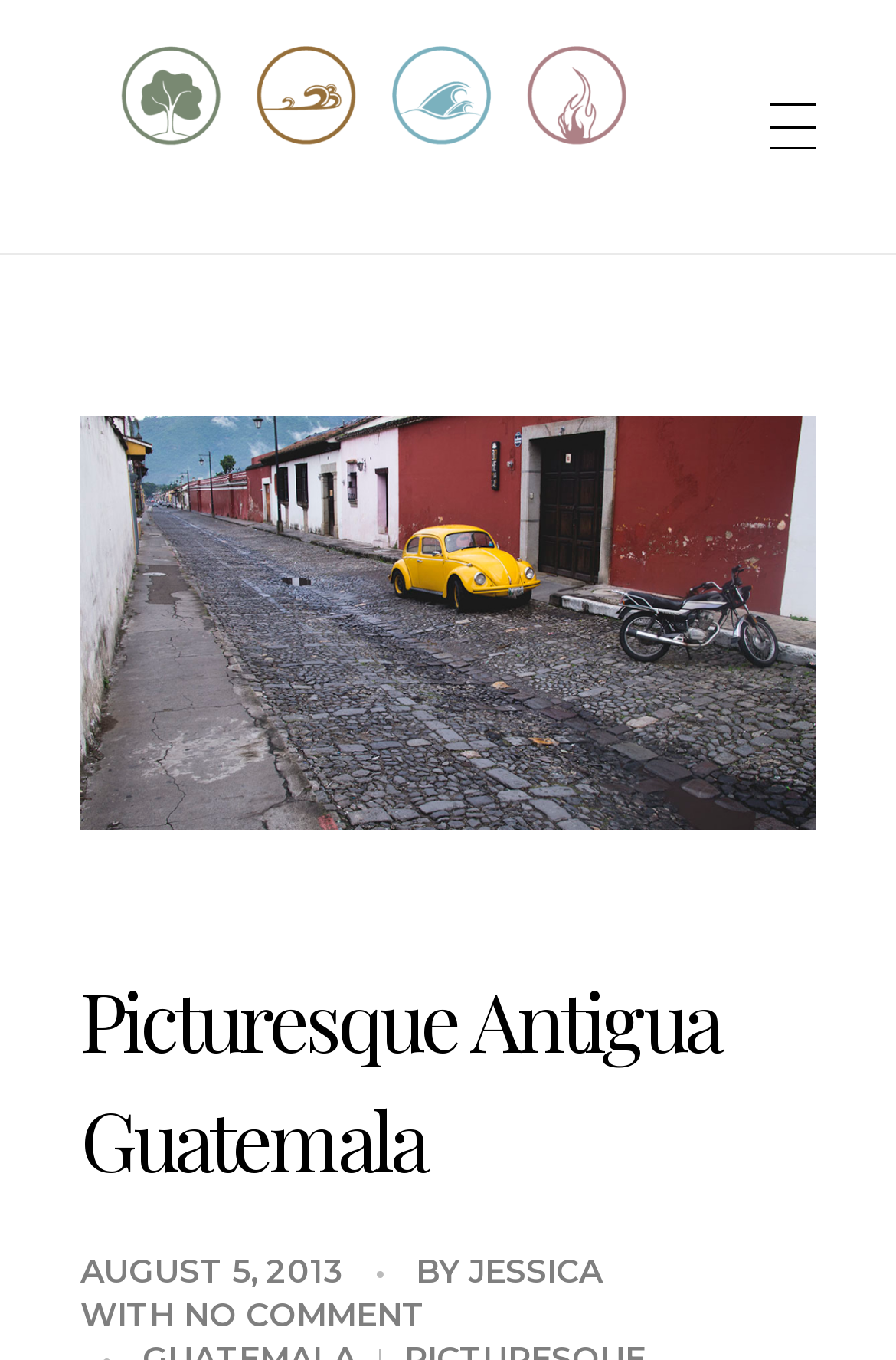Please find the bounding box coordinates (top-left x, top-left y, bottom-right x, bottom-right y) in the screenshot for the UI element described as follows: Jessica

[0.523, 0.919, 0.672, 0.949]